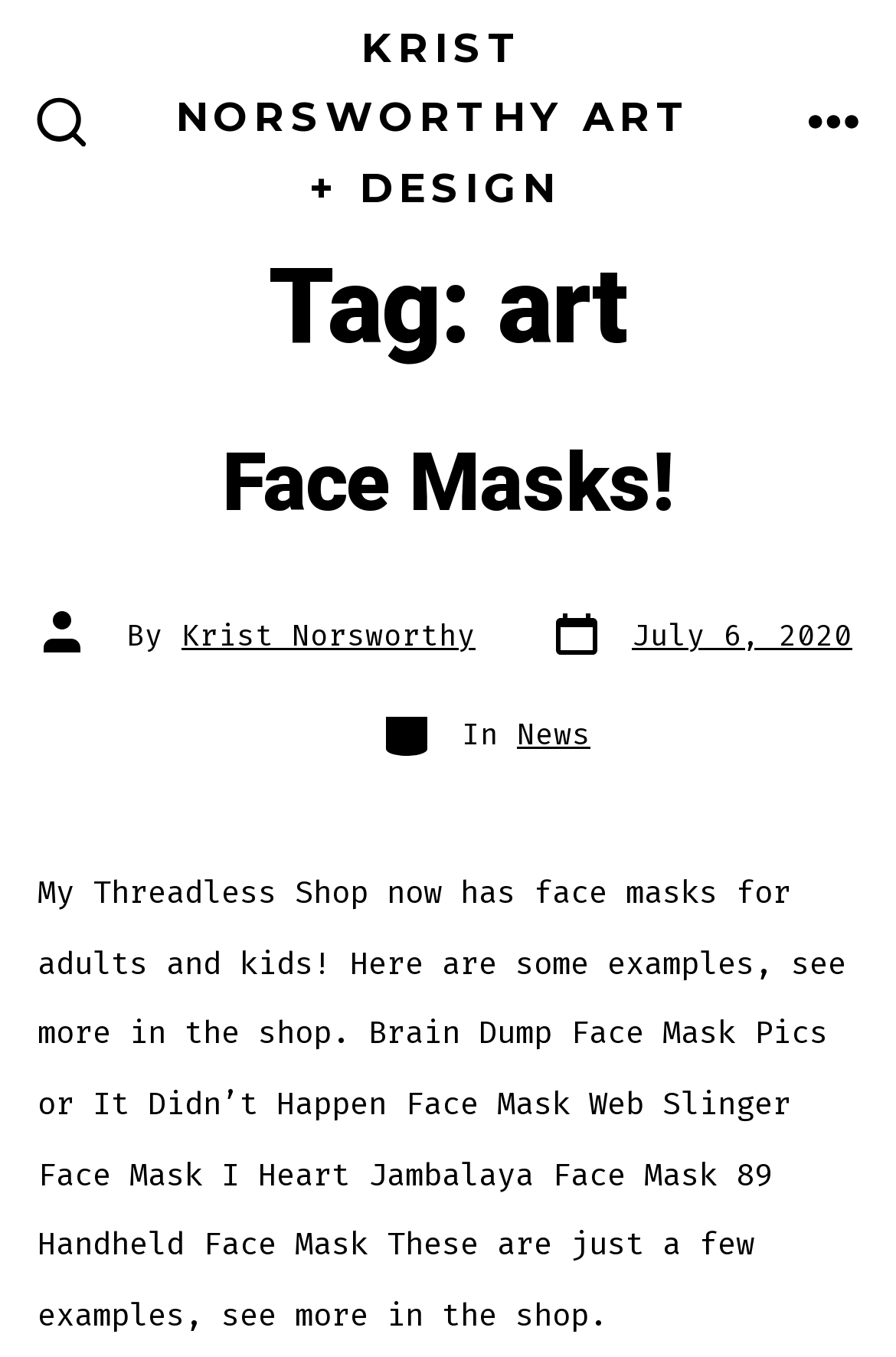Determine the bounding box coordinates of the UI element that matches the following description: "Menu". The coordinates should be four float numbers between 0 and 1 in the format [left, top, right, bottom].

[0.872, 0.051, 0.989, 0.131]